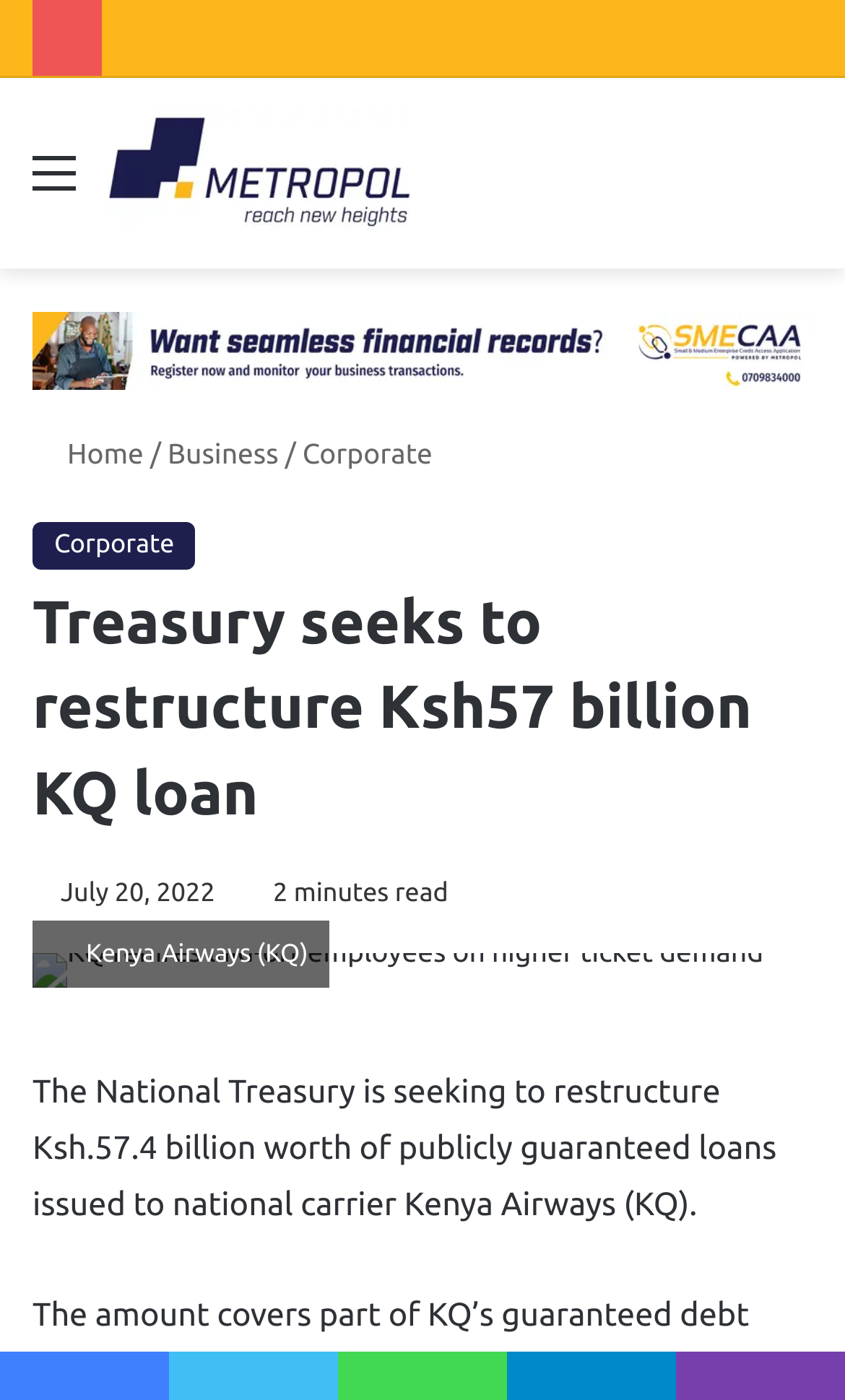Determine the bounding box coordinates for the region that must be clicked to execute the following instruction: "Search for something".

[0.91, 0.101, 0.962, 0.17]